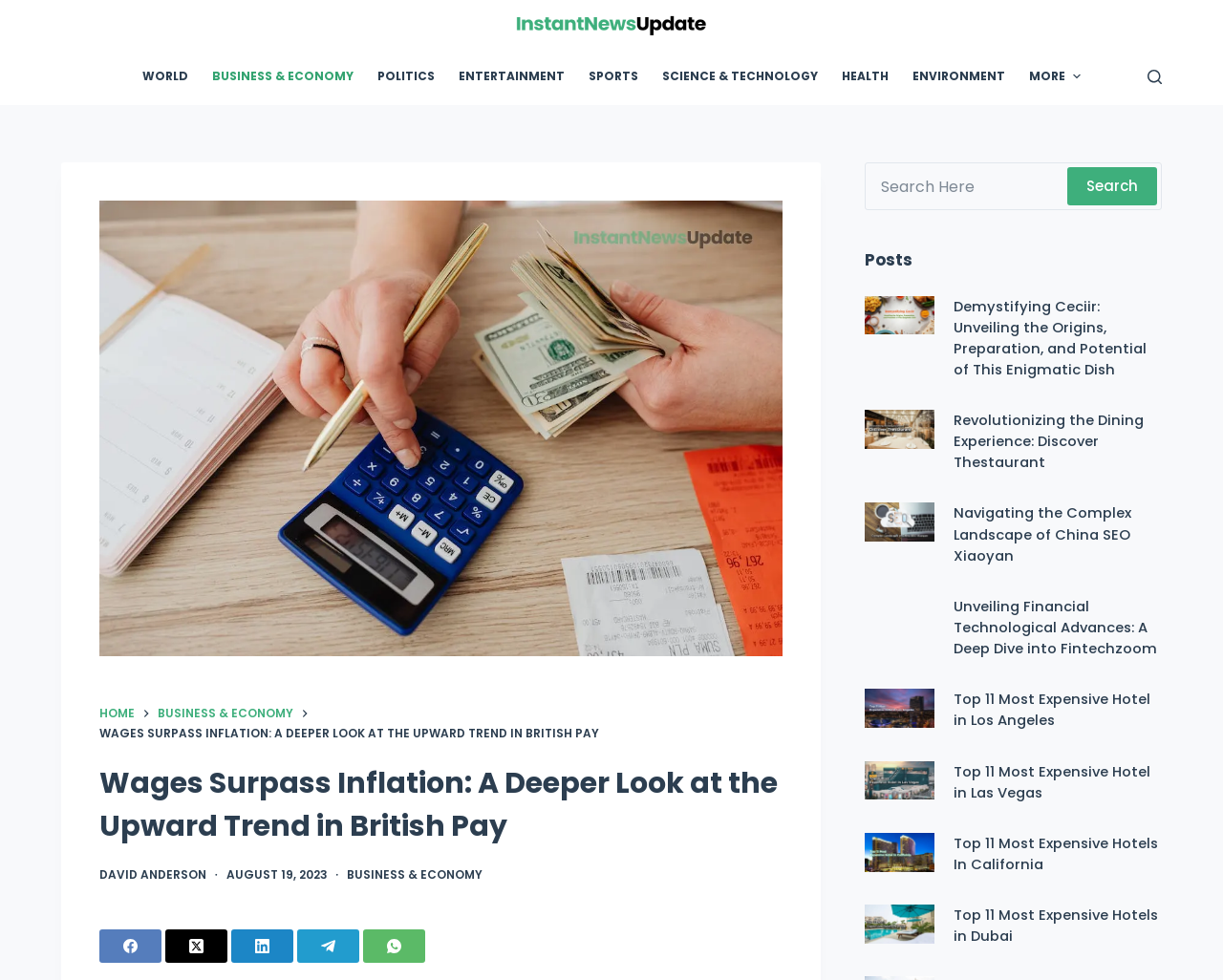Provide the bounding box coordinates of the HTML element described by the text: "alt="Demystifying Ceciir"".

[0.707, 0.317, 0.764, 0.339]